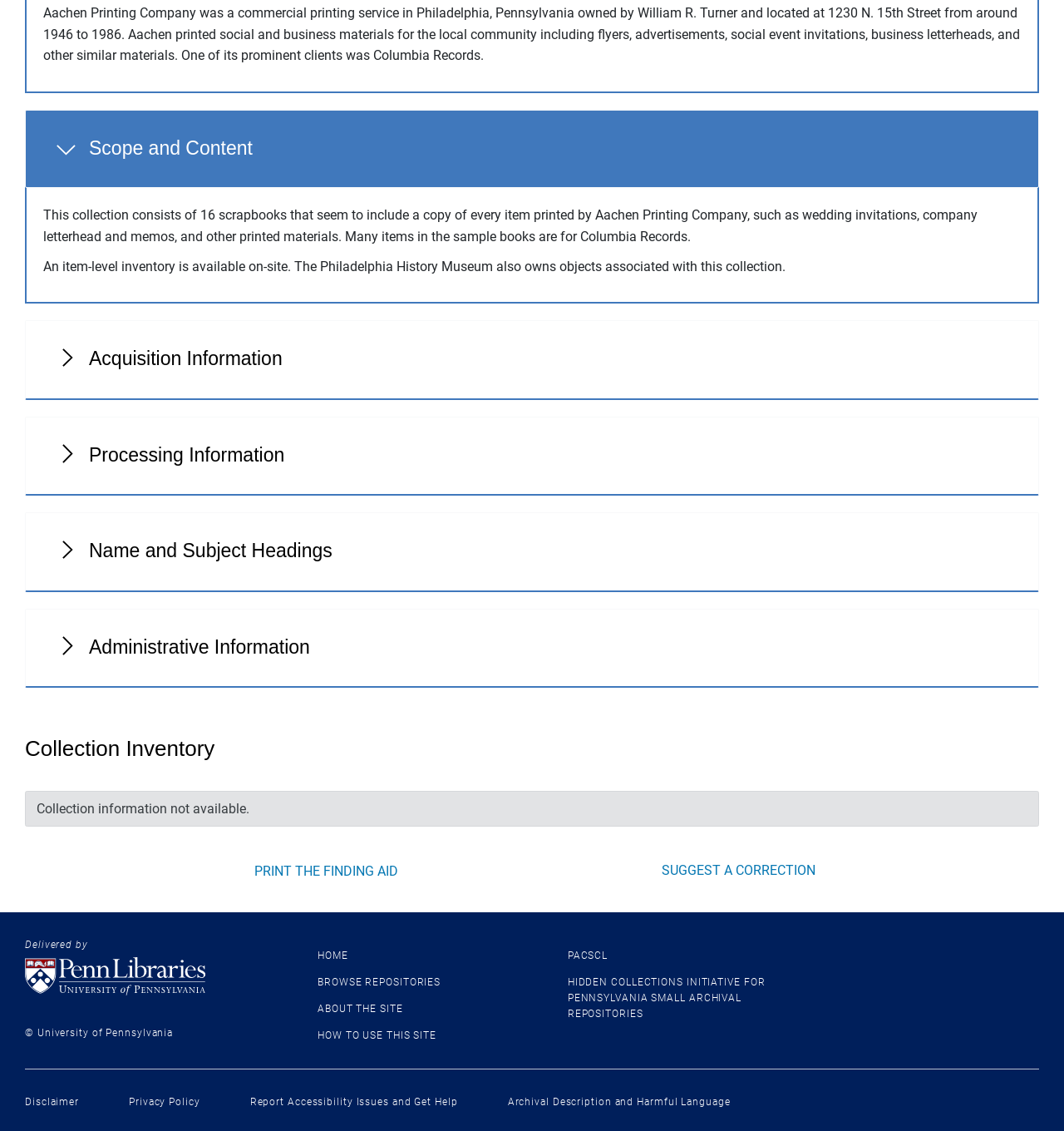Pinpoint the bounding box coordinates of the clickable element to carry out the following instruction: "Go to University of Pennsylvania Libraries homepage."

[0.023, 0.846, 0.252, 0.88]